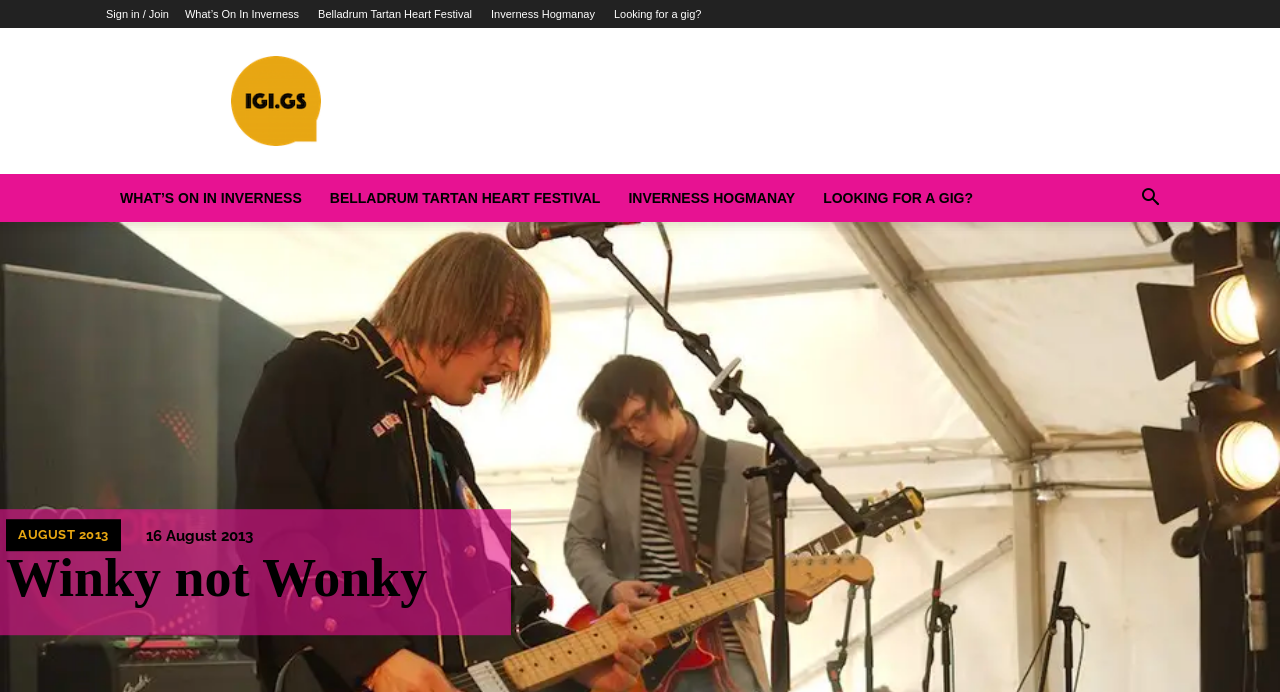Please give a succinct answer using a single word or phrase:
How many links are in the top navigation bar?

5